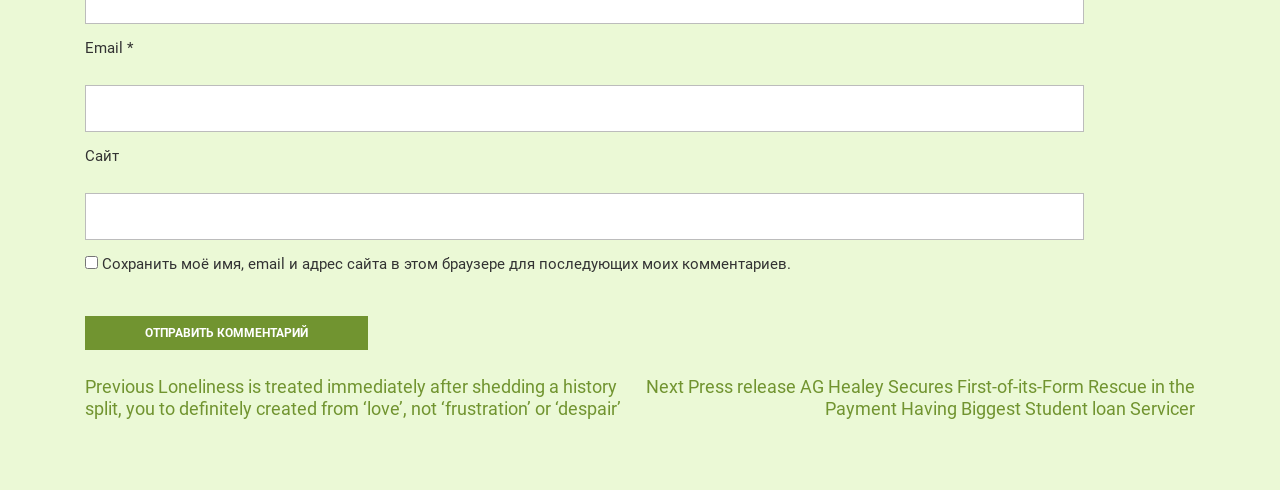Extract the bounding box coordinates of the UI element described by: "parent_node: Email * aria-describedby="email-notes" name="email"". The coordinates should include four float numbers ranging from 0 to 1, e.g., [left, top, right, bottom].

[0.066, 0.173, 0.847, 0.269]